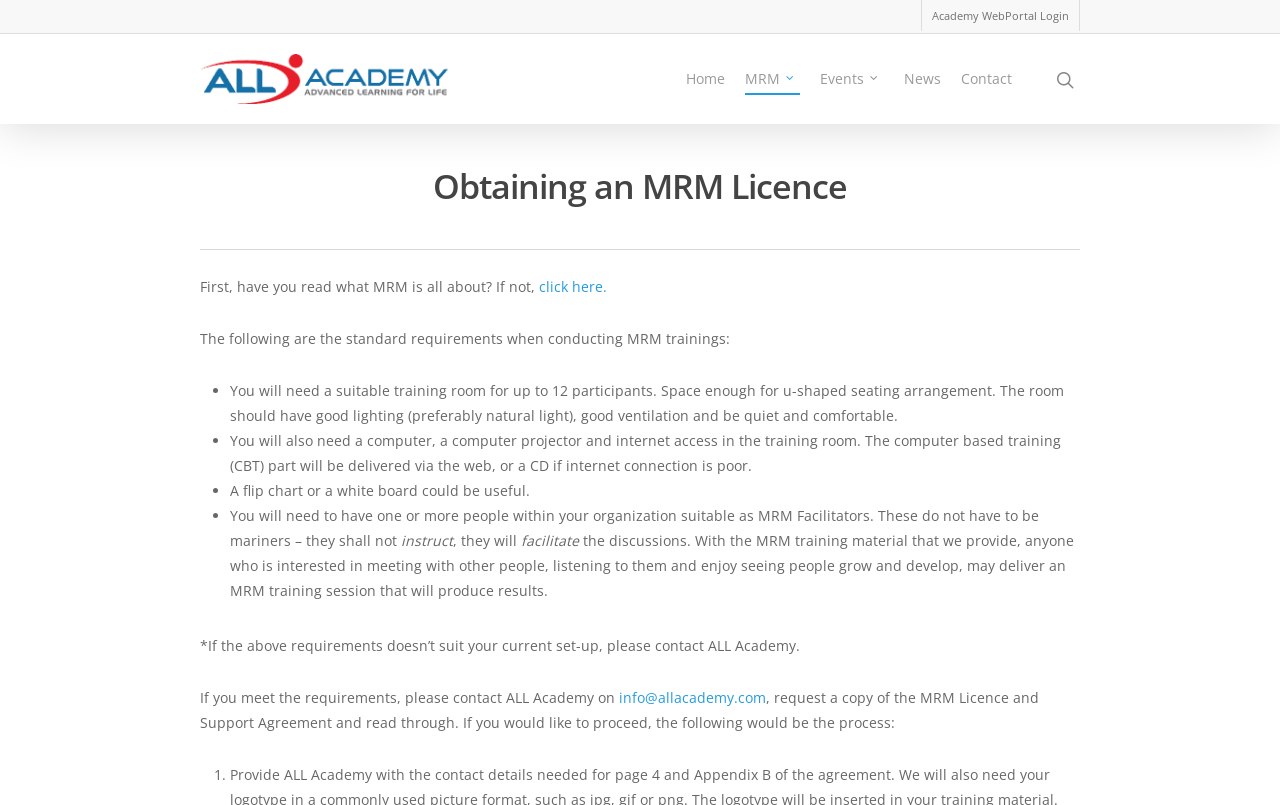Can you pinpoint the bounding box coordinates for the clickable element required for this instruction: "Click on the 'click here' link to learn about MRM"? The coordinates should be four float numbers between 0 and 1, i.e., [left, top, right, bottom].

[0.421, 0.344, 0.474, 0.368]